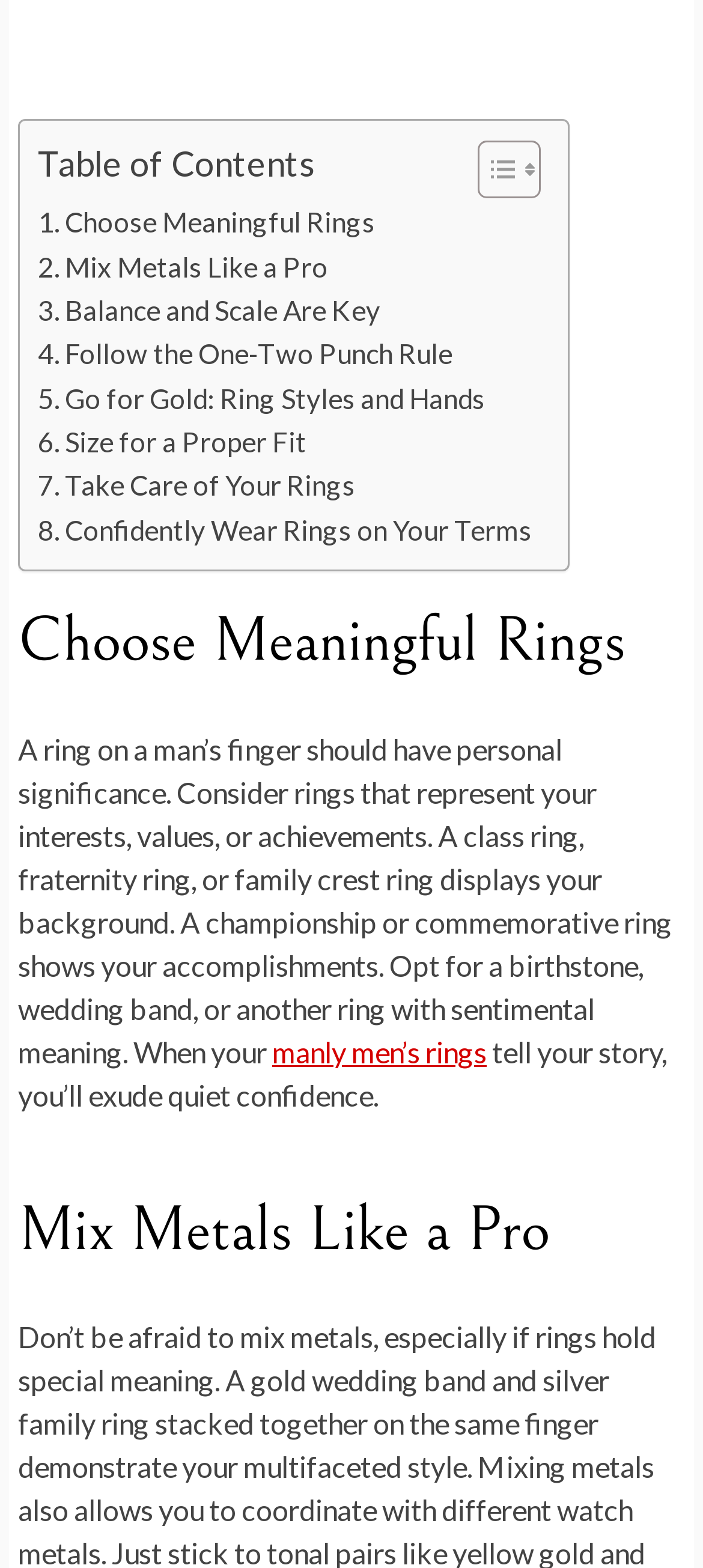What is the title of the first section?
Look at the image and answer with only one word or phrase.

Choose Meaningful Rings